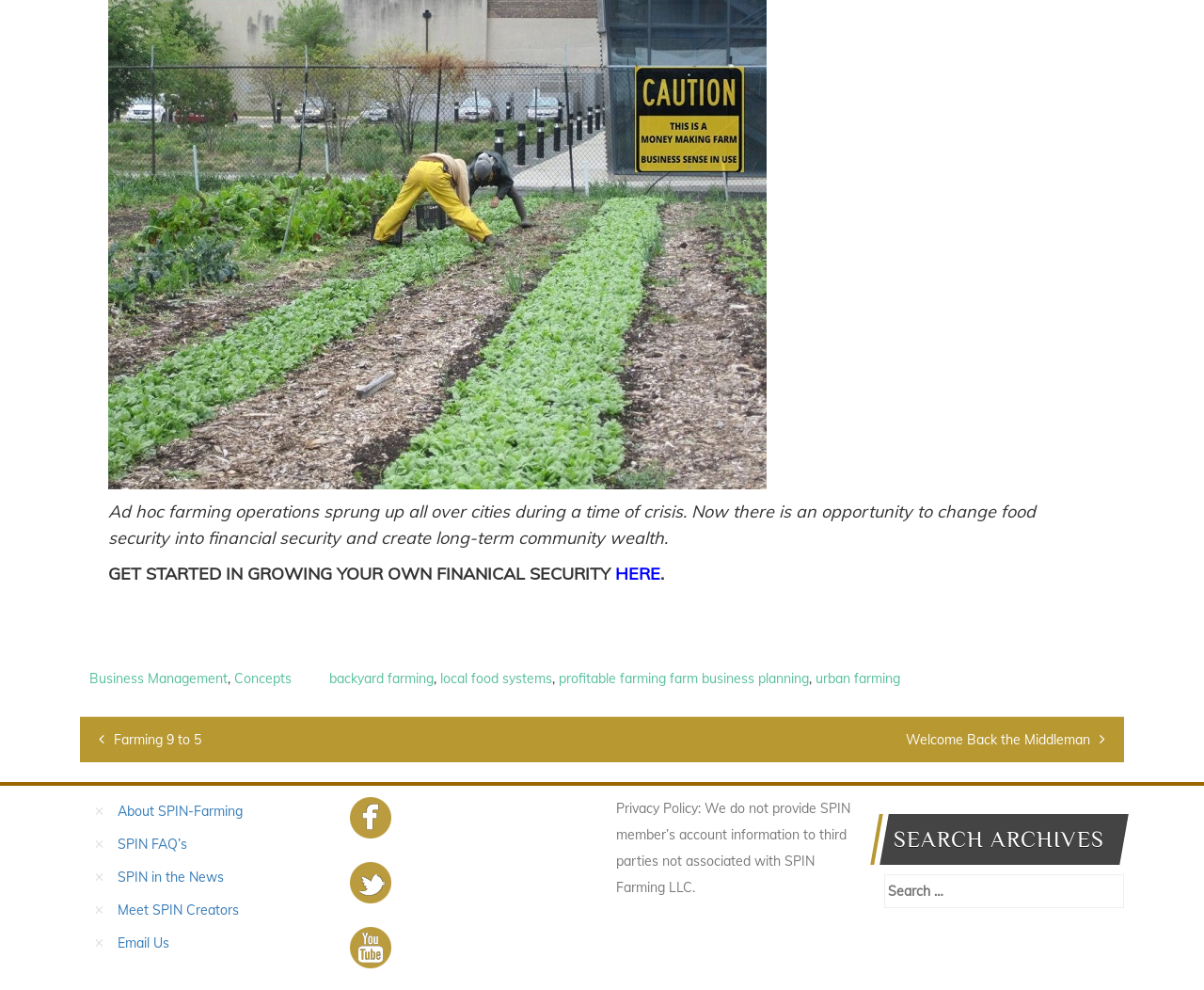What is the main topic of this webpage?
Answer the question based on the image using a single word or a brief phrase.

Urban farming